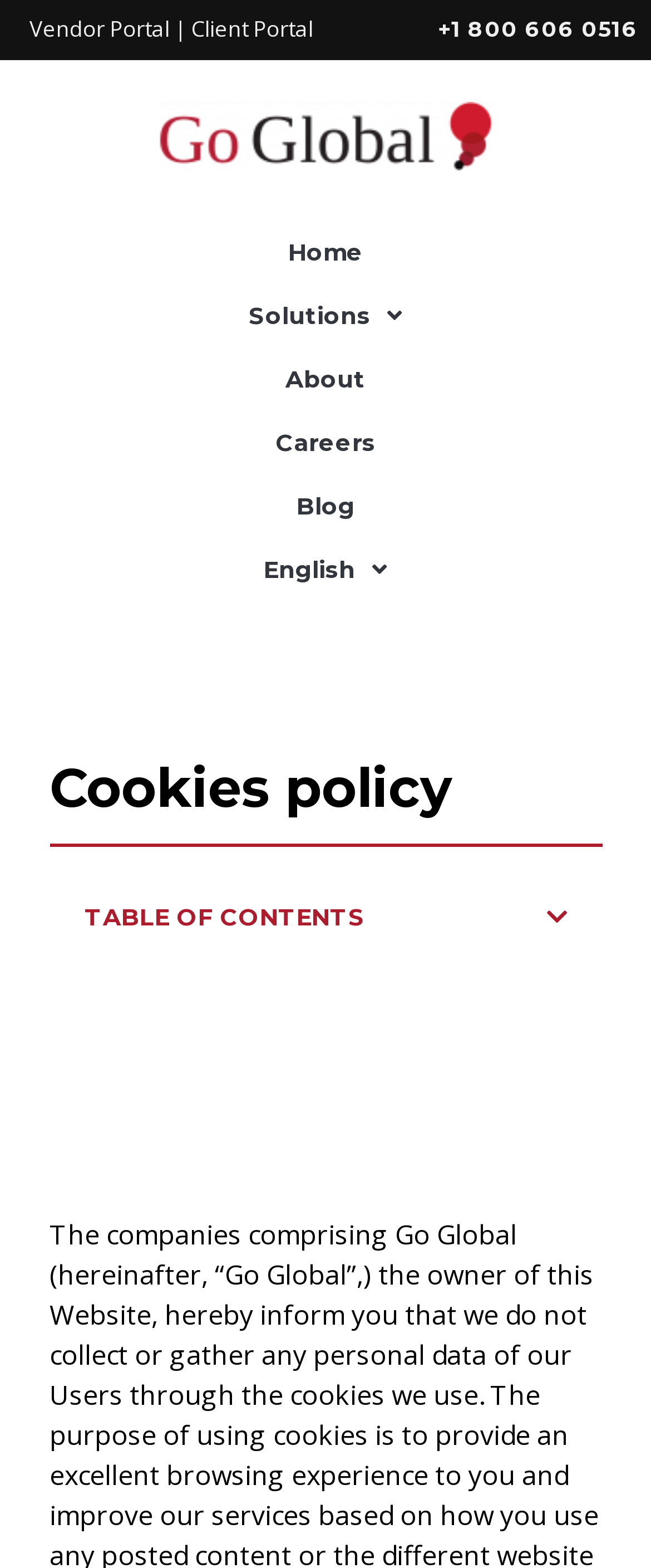Answer the question briefly using a single word or phrase: 
What is the name of the company owning this website?

Go Global